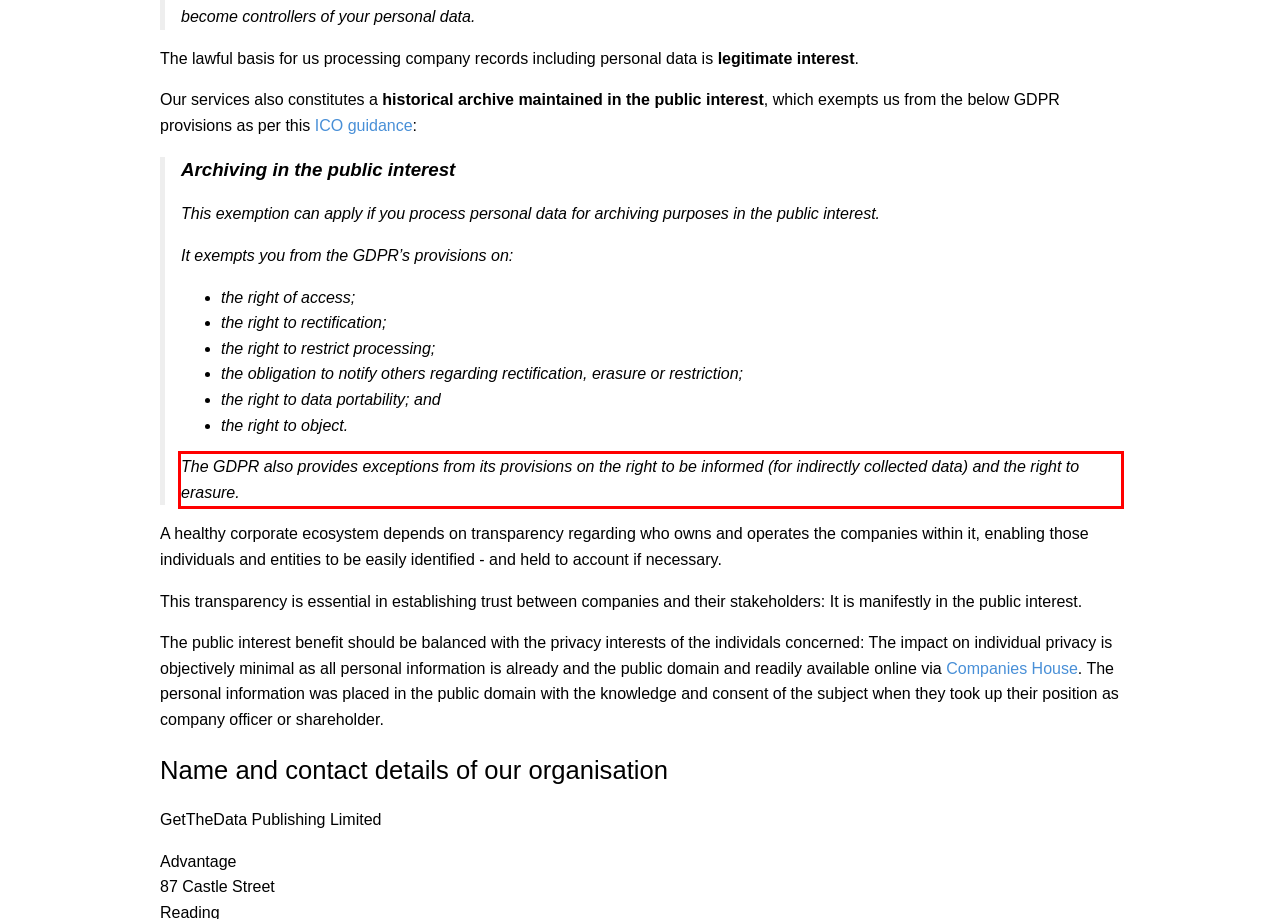Given the screenshot of a webpage, identify the red rectangle bounding box and recognize the text content inside it, generating the extracted text.

The GDPR also provides exceptions from its provisions on the right to be informed (for indirectly collected data) and the right to erasure.